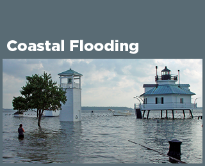What is the person in the foreground doing?
Deliver a detailed and extensive answer to the question.

The person in the foreground is depicted wading through the water, which emphasizes the human aspect and the immediate challenges posed by coastal flooding, highlighting the urgent need to address and adapt to the realities of rising seas and the associated risks to coastal communities.